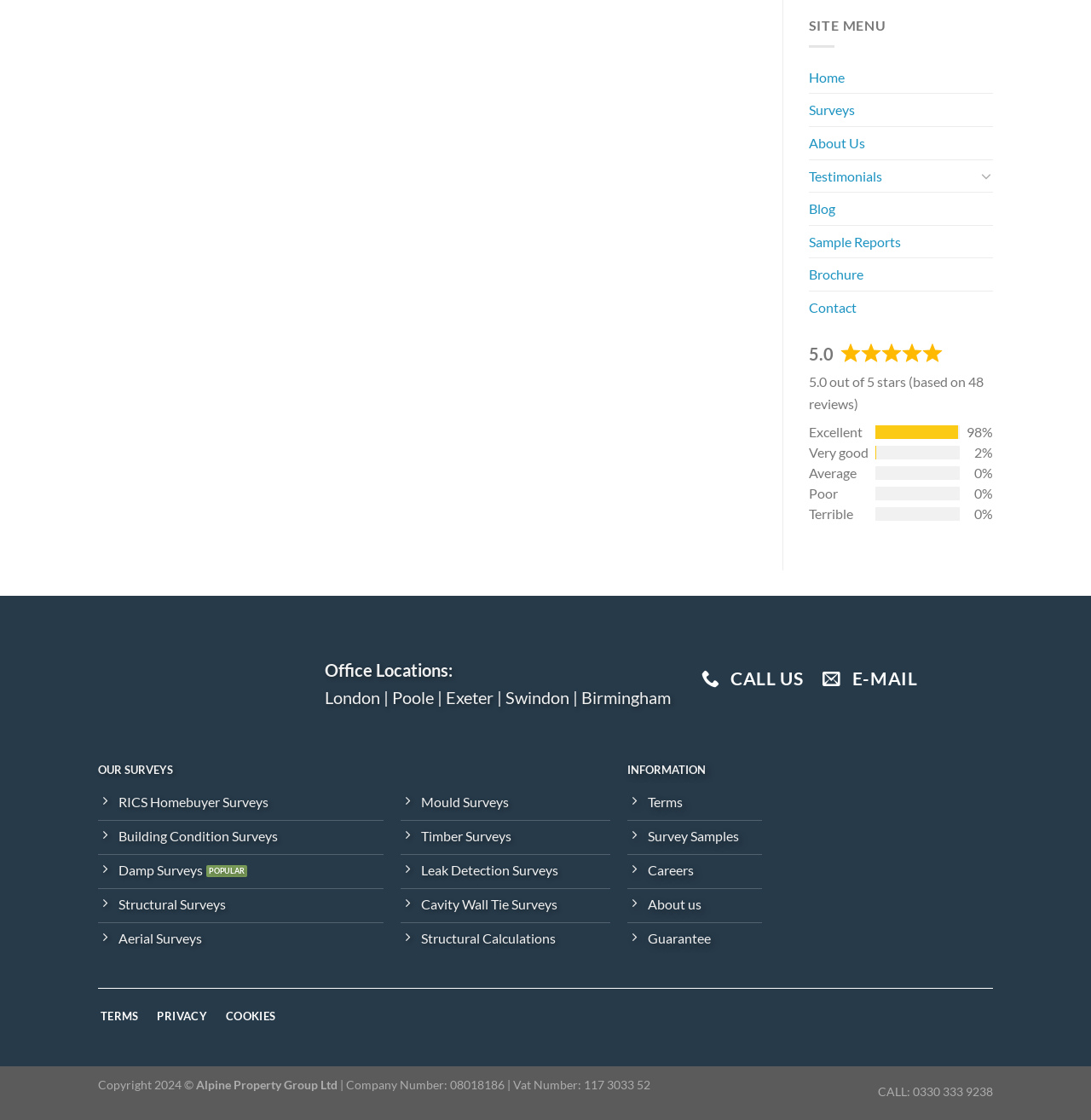Provide a one-word or short-phrase answer to the question:
What is the company name?

Alpine Property Group Ltd